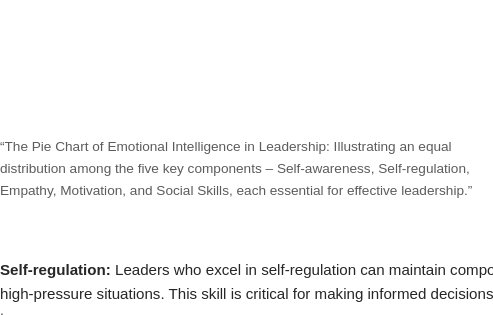Generate a descriptive account of all visible items and actions in the image.

The image titled "Components of Emotional Intelligence in Leadership" features a pie chart visually representing the five key components essential for effective leadership: Self-awareness, Self-regulation, Empathy, Motivation, and Social Skills. Each segment of the chart is shown to have an equal distribution, emphasizing the importance of each component in fostering effective leadership. Accompanying the image is a caption highlighting that these components work in harmony to enhance a leader's capability to understand and manage both their own emotions and those of their team, thereby promoting a supportive and cohesive work environment.